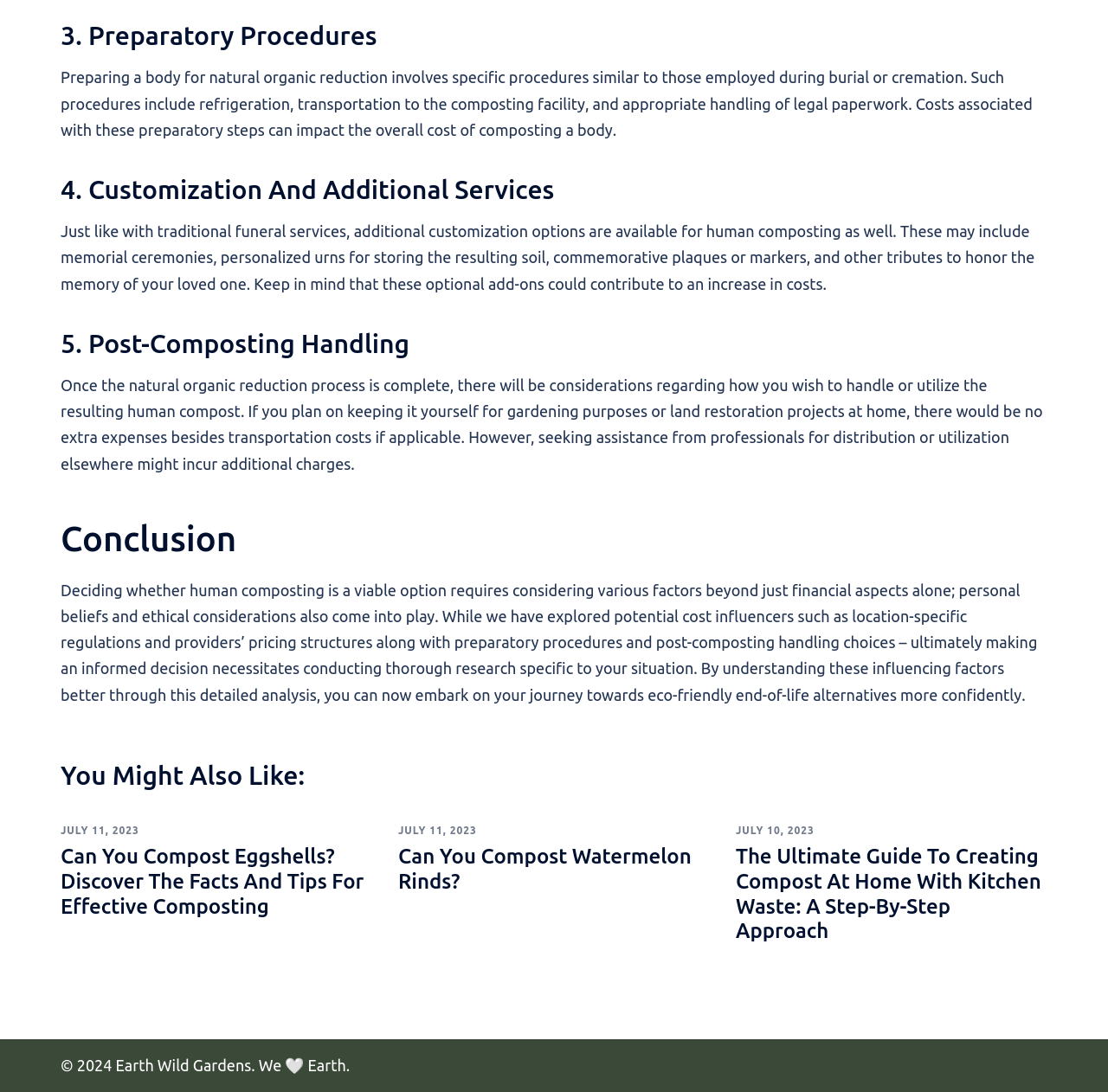Using the element description July 10, 2023, predict the bounding box coordinates for the UI element. Provide the coordinates in (top-left x, top-left y, bottom-right x, bottom-right y) format with values ranging from 0 to 1.

[0.664, 0.755, 0.735, 0.765]